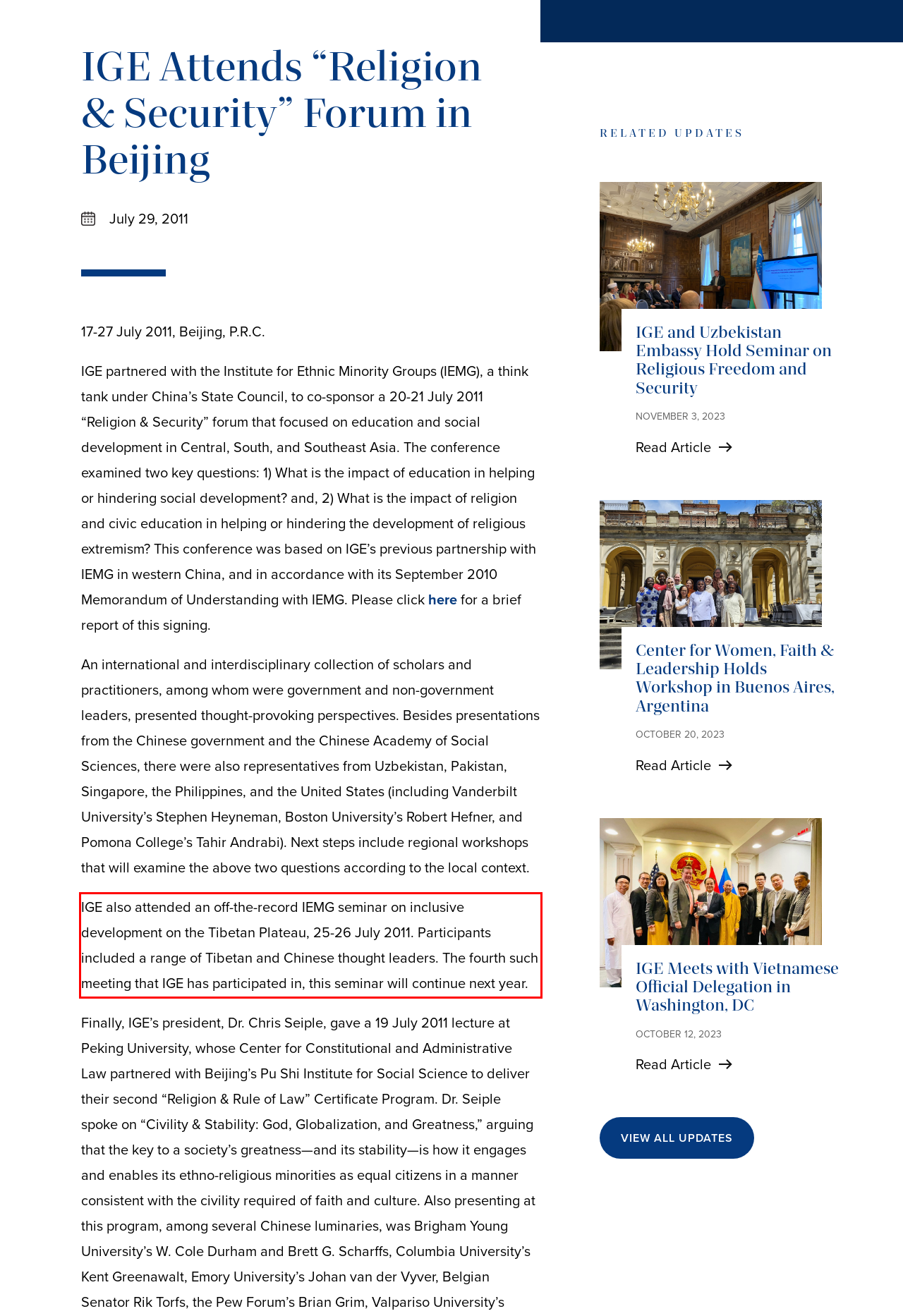Review the webpage screenshot provided, and perform OCR to extract the text from the red bounding box.

IGE also attended an off-the-record IEMG seminar on inclusive development on the Tibetan Plateau, 25-26 July 2011. Participants included a range of Tibetan and Chinese thought leaders. The fourth such meeting that IGE has participated in, this seminar will continue next year.